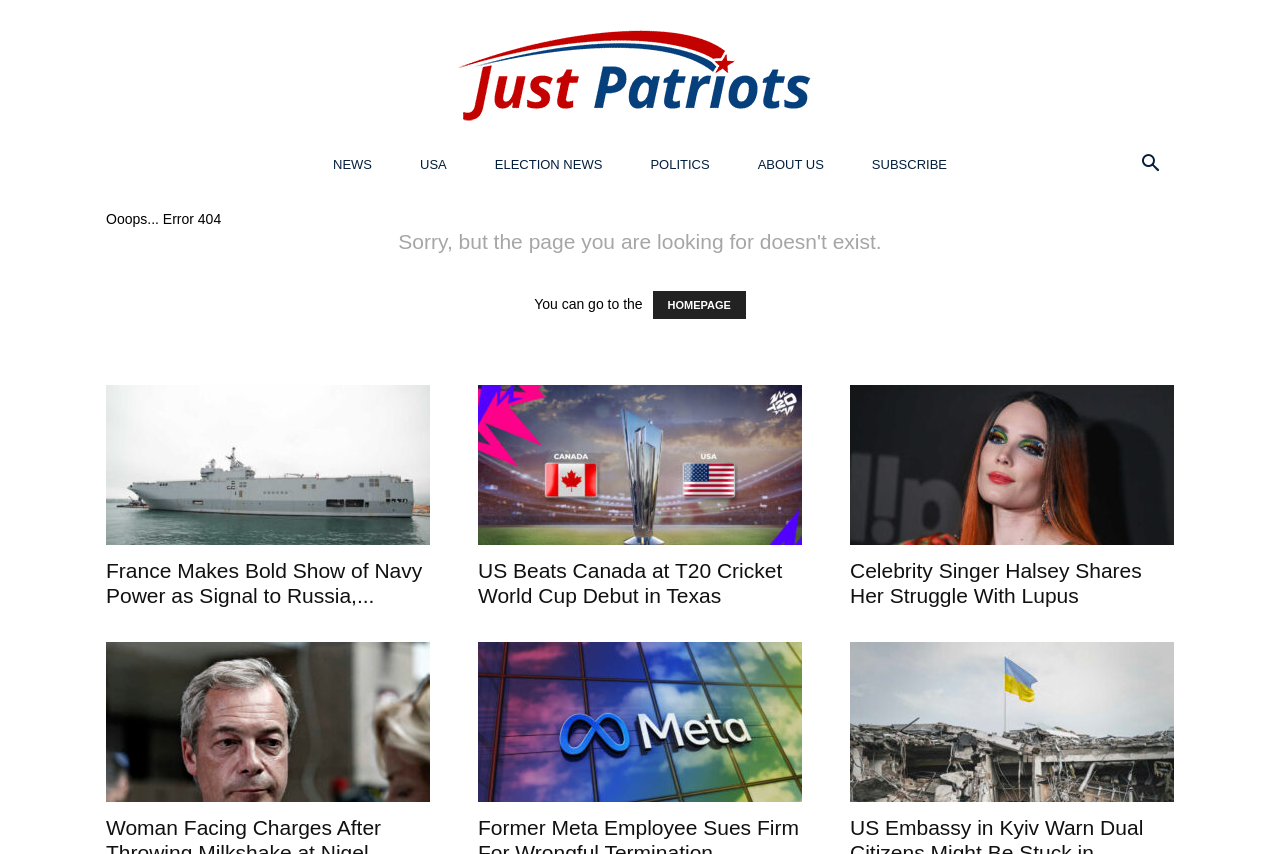What is the first news article about?
Using the image provided, answer with just one word or phrase.

France Navy Power